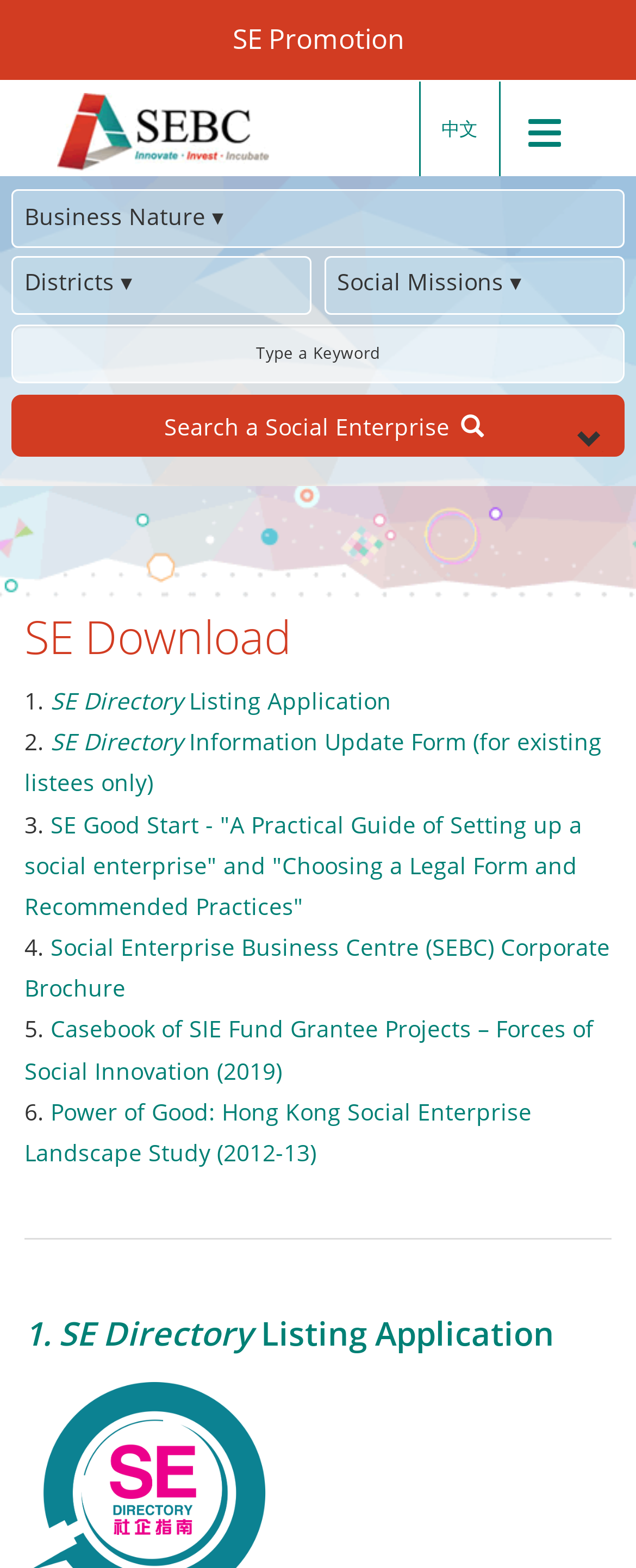How many comboboxes are available for filtering social enterprises?
Please use the image to provide an in-depth answer to the question.

The webpage provides three comboboxes for filtering social enterprises, namely 'Business Nature', 'Districts', and 'Social Missions', which can be used to narrow down the search results.